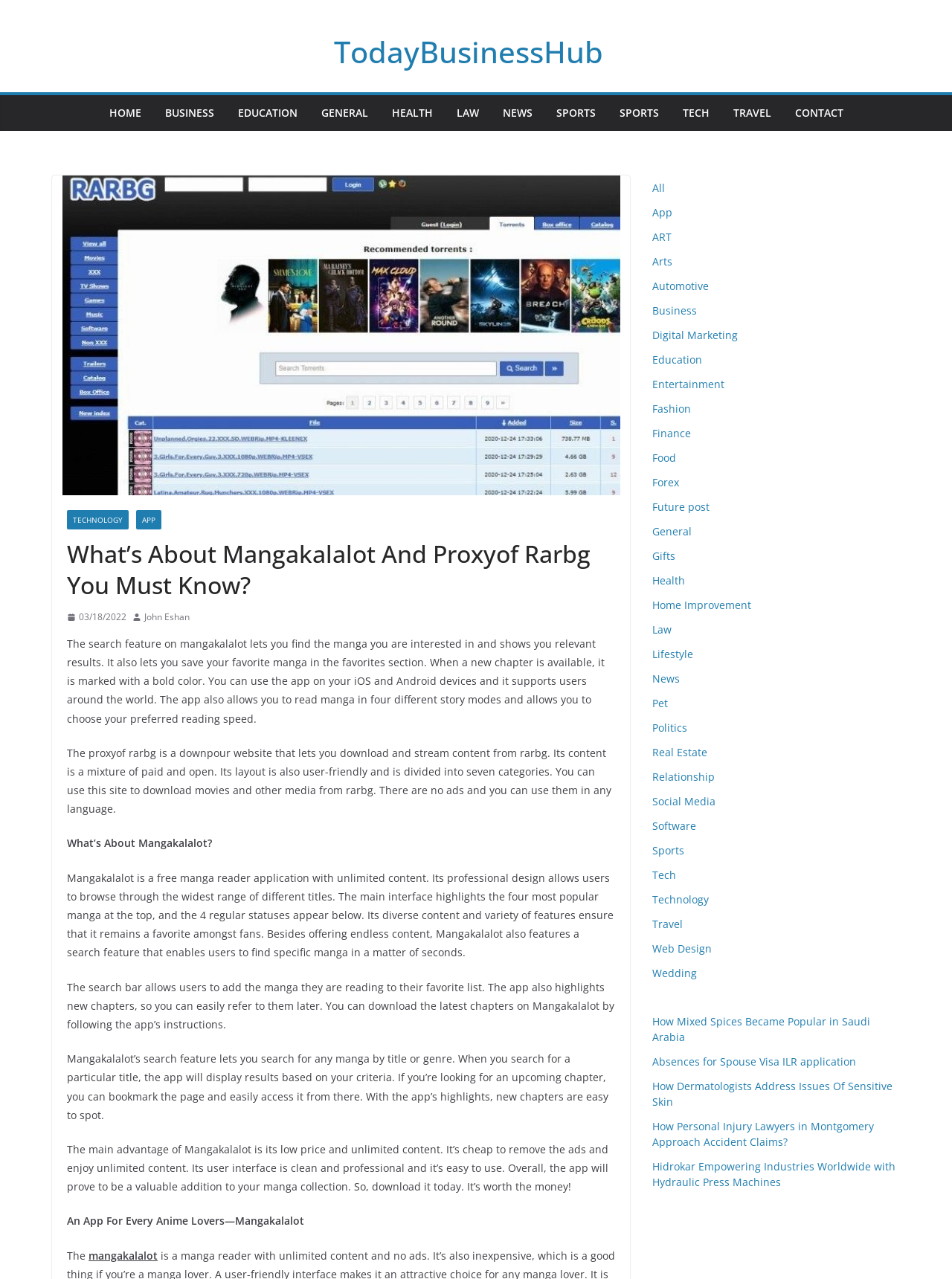Write an elaborate caption that captures the essence of the webpage.

This webpage is about Mangakalalot and Proxyof Rarbg, with a focus on their features and benefits. At the top, there is a heading "TodayBusinessHub" and a link to the homepage. Below that, there are several links to different categories, including HOME, BUSINESS, EDUCATION, and more.

On the left side, there is an image related to Proxyof Rarbg, and below that, there are links to TECHNOLOGY, APP, and other categories. Next to the image, there is a header with the title "What's About Mangakalalot And Proxyof Rarbg You Must Know?" and a link to the date "03/18/2022". 

The main content of the webpage is divided into several sections. The first section describes the search feature of Mangakalalot, which allows users to find and save their favorite manga. The second section describes Proxyof Rarbg, a website that allows users to download and stream content from Rarbg.

The following sections provide more information about Mangakalalot, including its features, benefits, and user interface. There are also several paragraphs of text that describe the app's search feature, its ability to highlight new chapters, and its professional design.

On the right side, there is a complementary section with links to various categories, including ART, AUTOMOTIVE, BUSINESS, and more. Below that, there are links to several articles, including "How Mixed Spices Became Popular in Saudi Arabia" and "How Personal Injury Lawyers in Montgomery Approach Accident Claims?"